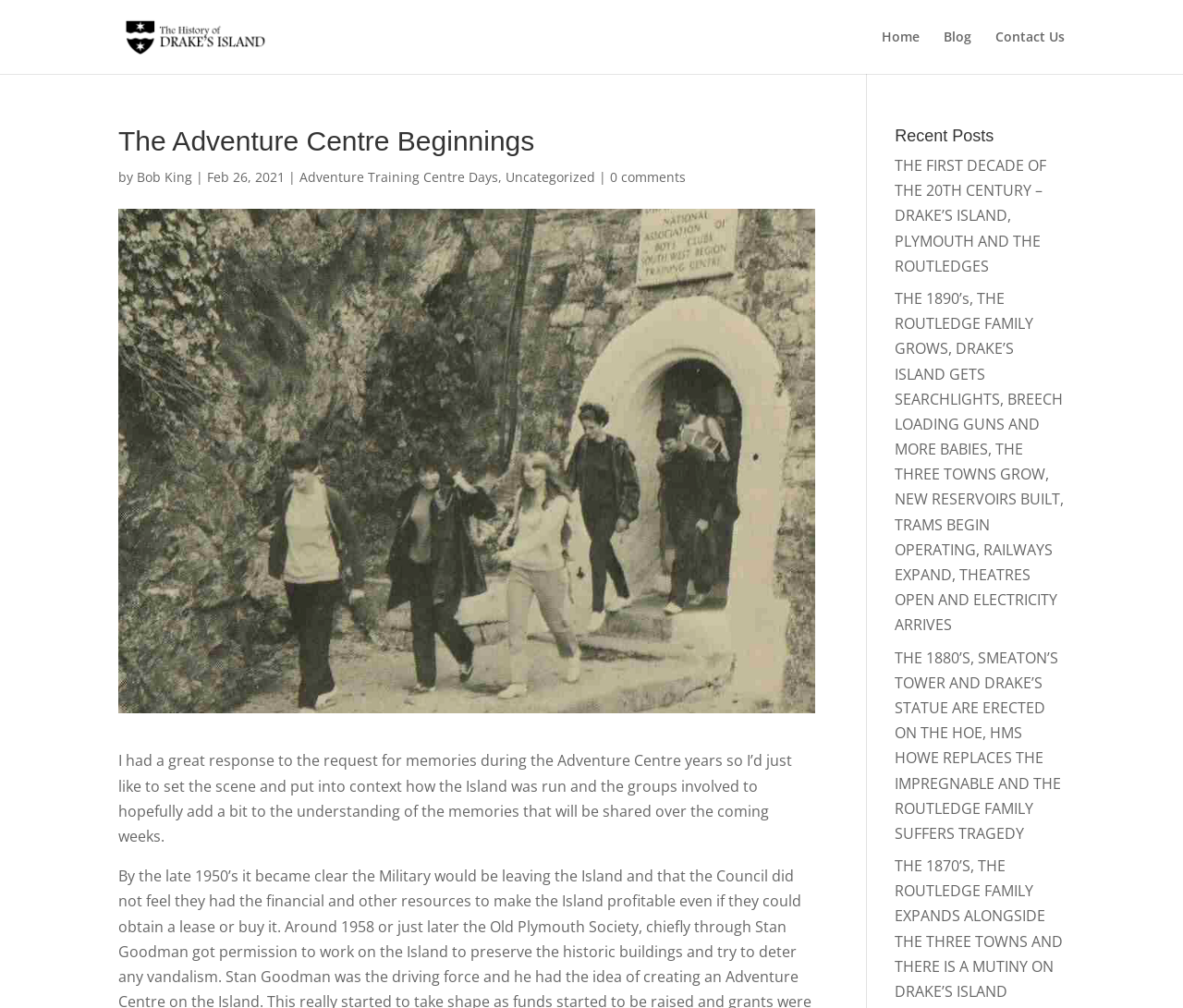Identify the bounding box for the UI element described as: "alt="The History Of Drakes Island"". Ensure the coordinates are four float numbers between 0 and 1, formatted as [left, top, right, bottom].

[0.103, 0.025, 0.332, 0.045]